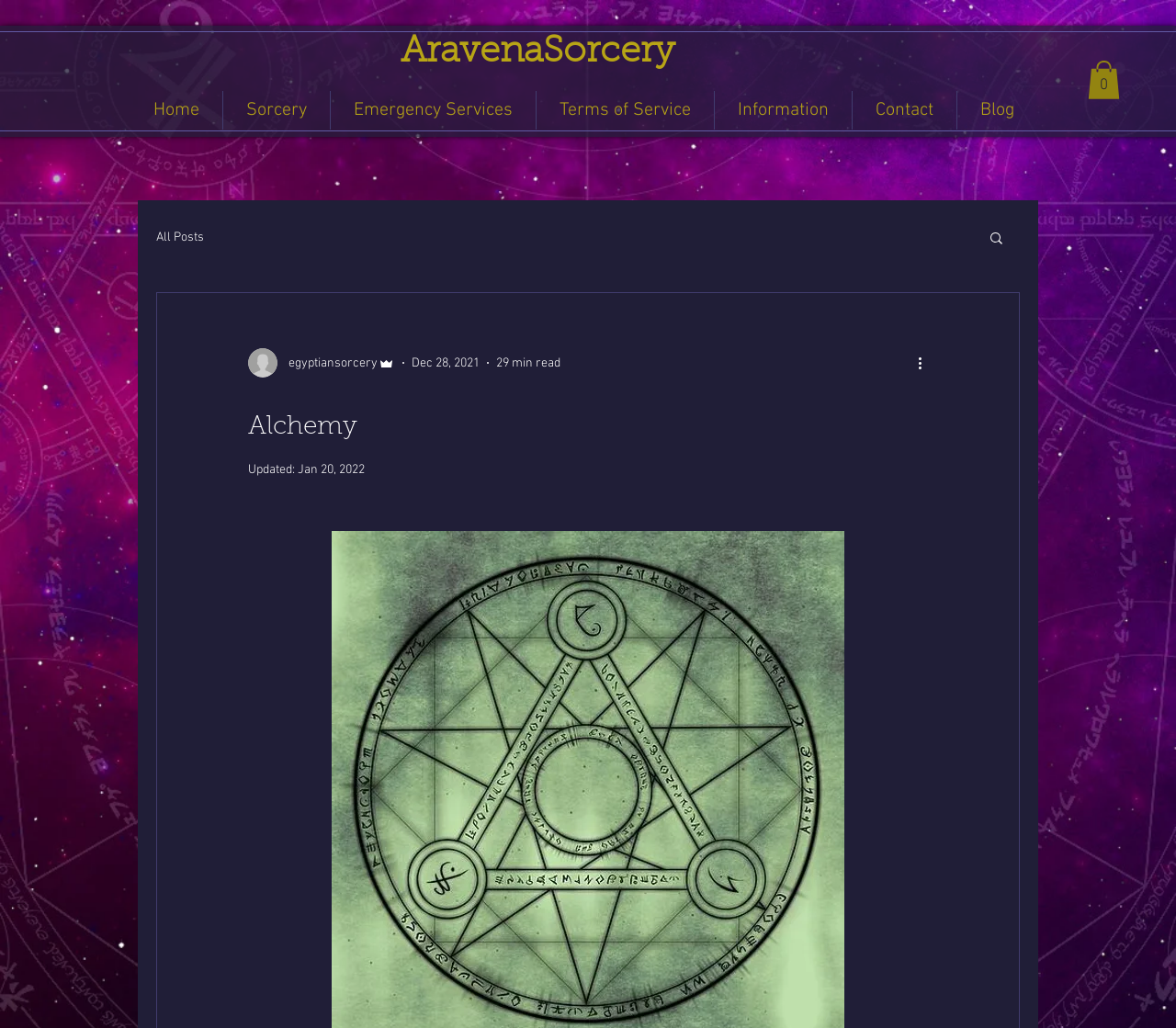Pinpoint the bounding box coordinates of the area that should be clicked to complete the following instruction: "Click on the Home link". The coordinates must be given as four float numbers between 0 and 1, i.e., [left, top, right, bottom].

[0.111, 0.088, 0.189, 0.126]